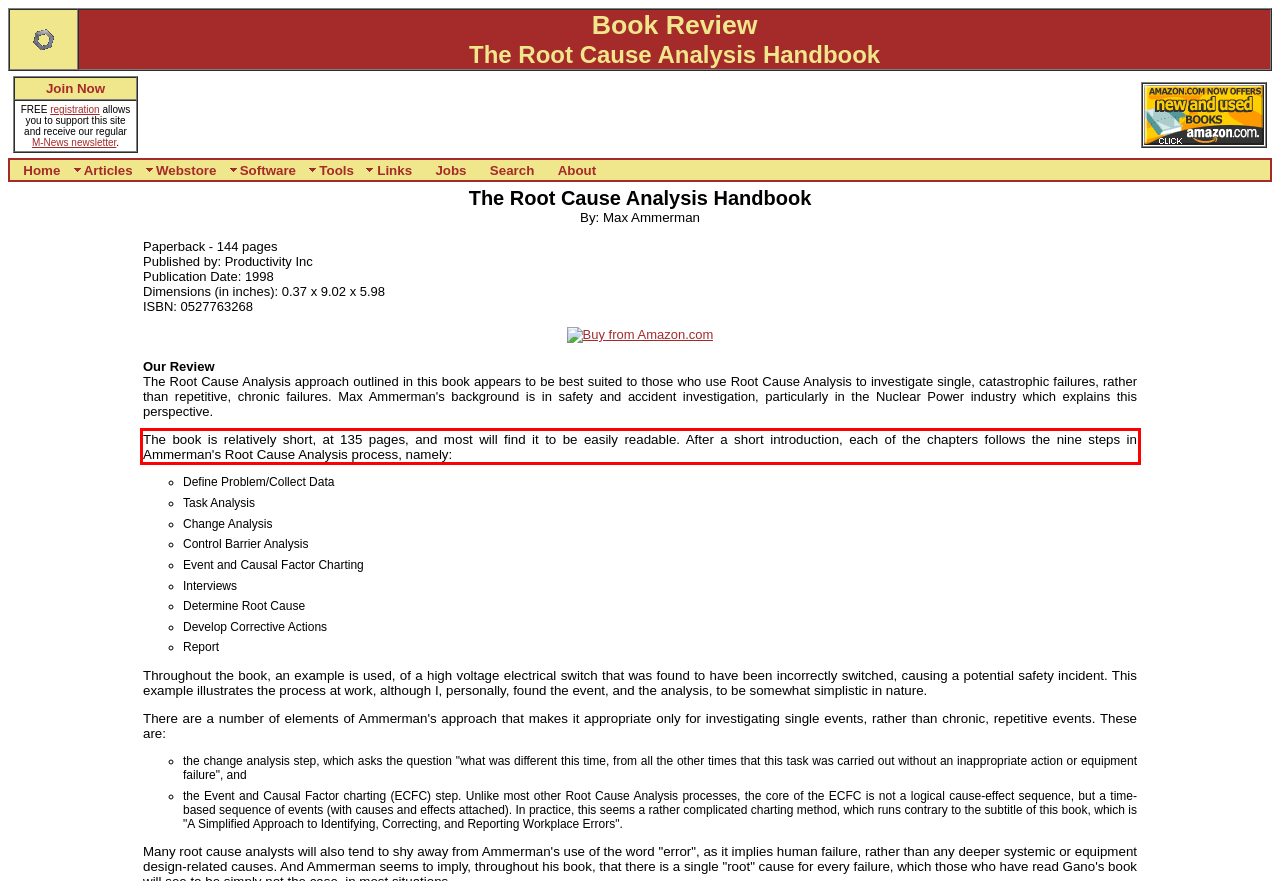Please look at the webpage screenshot and extract the text enclosed by the red bounding box.

The book is relatively short, at 135 pages, and most will find it to be easily readable. After a short introduction, each of the chapters follows the nine steps in Ammerman's Root Cause Analysis process, namely: